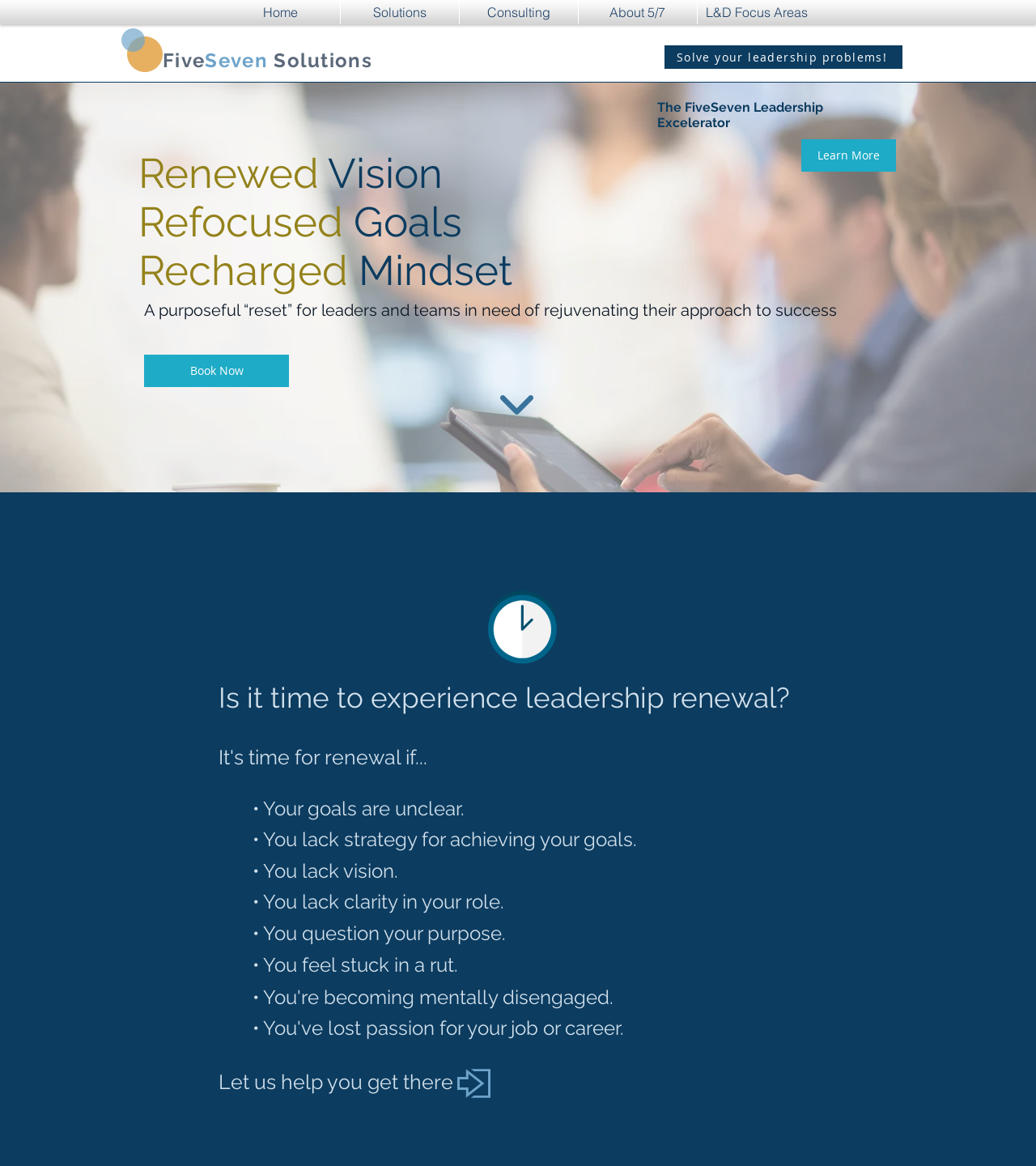Return the bounding box coordinates of the UI element that corresponds to this description: "L&D Focus Areas". The coordinates must be given as four float numbers in the range of 0 and 1, [left, top, right, bottom].

[0.673, 0.001, 0.787, 0.021]